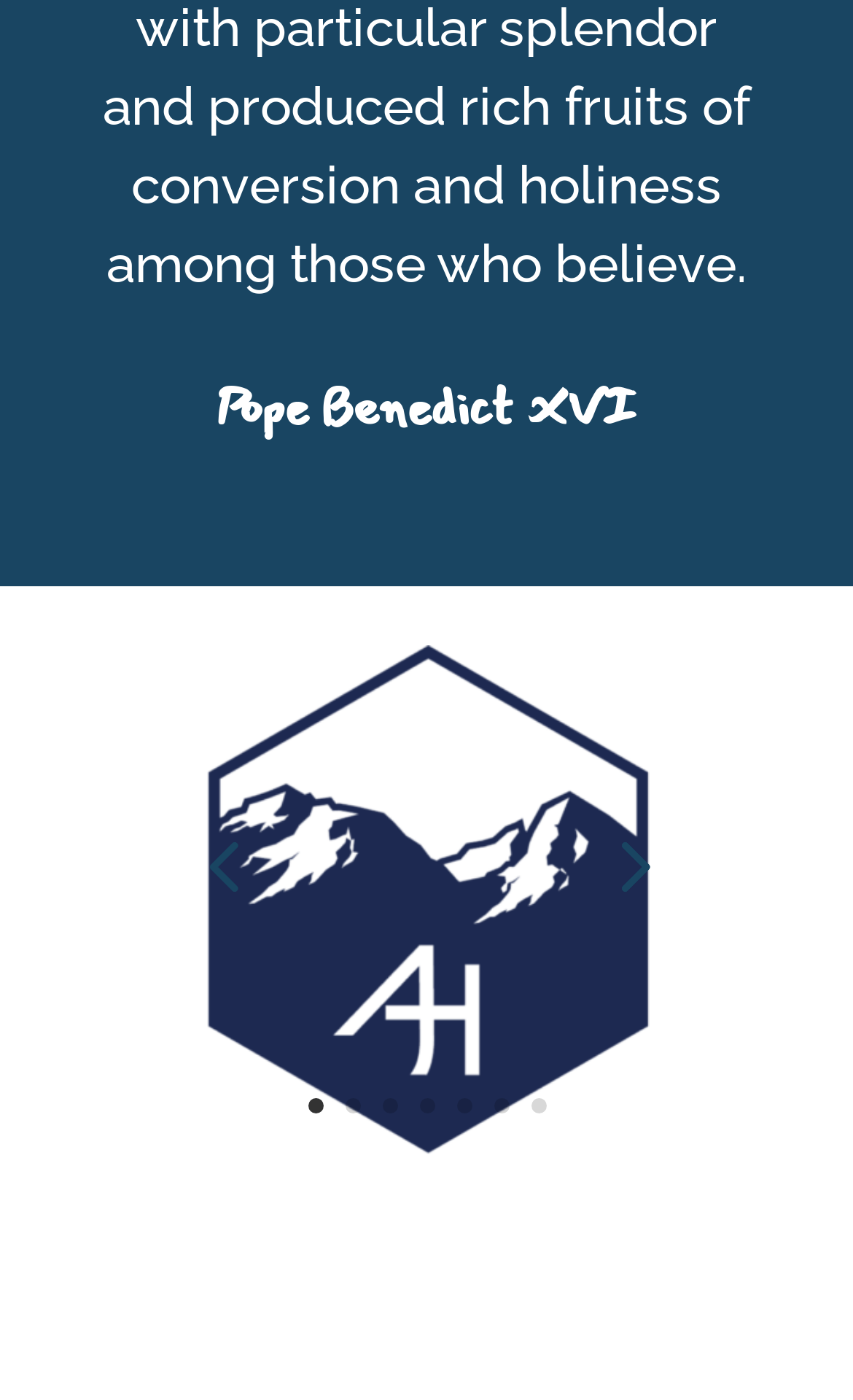Provide the bounding box coordinates of the HTML element this sentence describes: "title="square photos (23)"". The bounding box coordinates consist of four float numbers between 0 and 1, i.e., [left, top, right, bottom].

[0.2, 0.8, 0.8, 0.833]